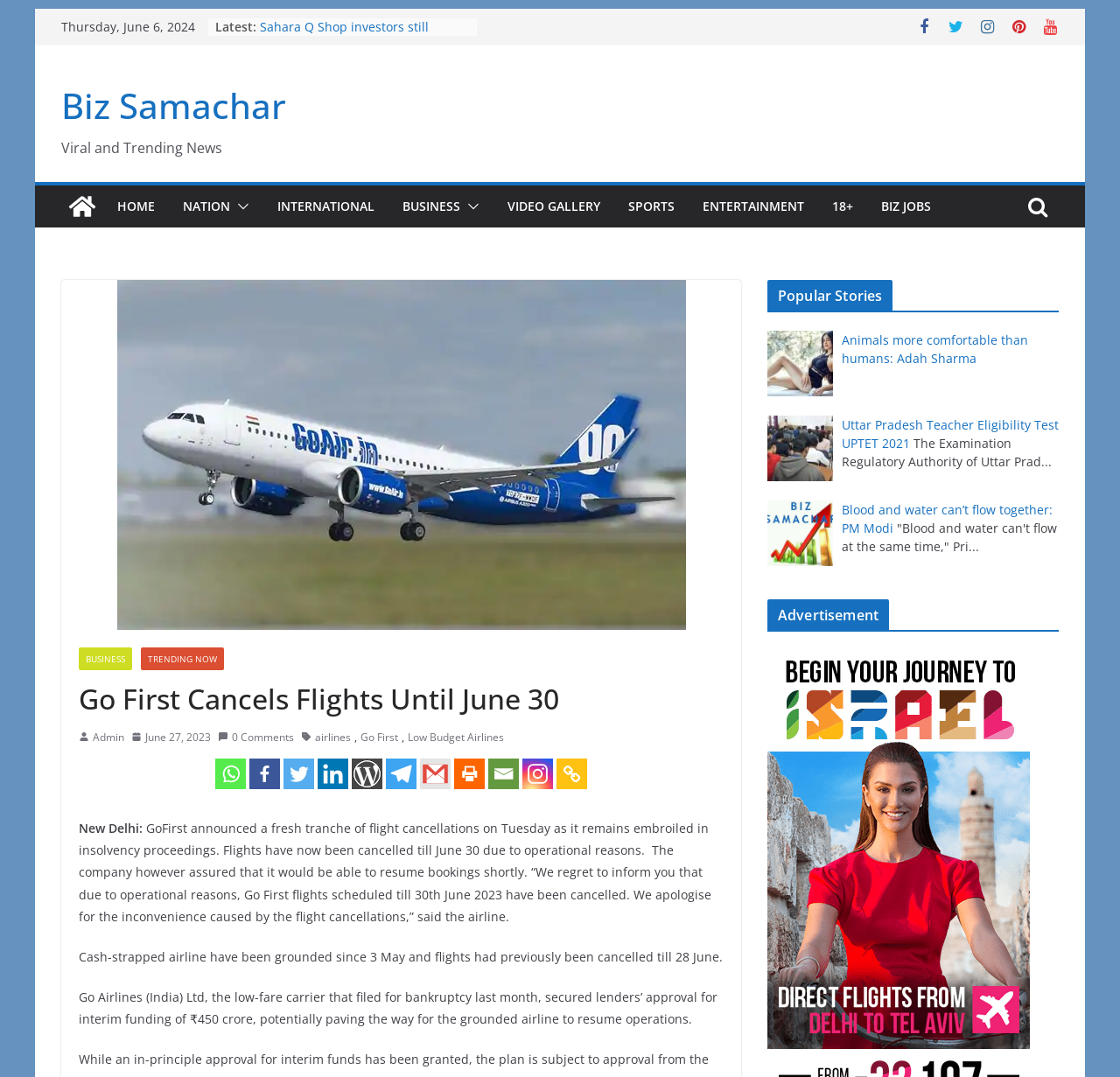What is the reason for Go First flight cancellations?
Using the details from the image, give an elaborate explanation to answer the question.

The article states that Go First flights have been cancelled until June 30 due to operational reasons, without specifying the exact nature of these reasons.